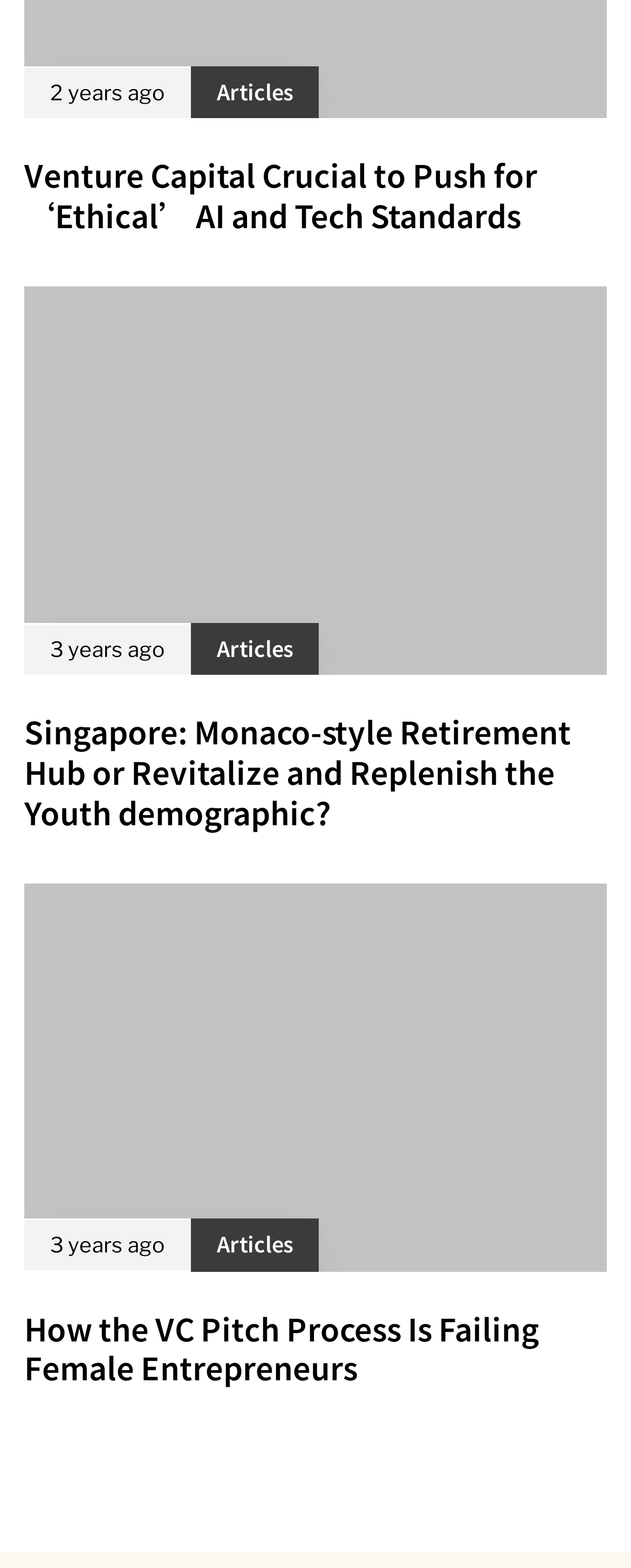Give a one-word or one-phrase response to the question:
How old is the second article?

3 years